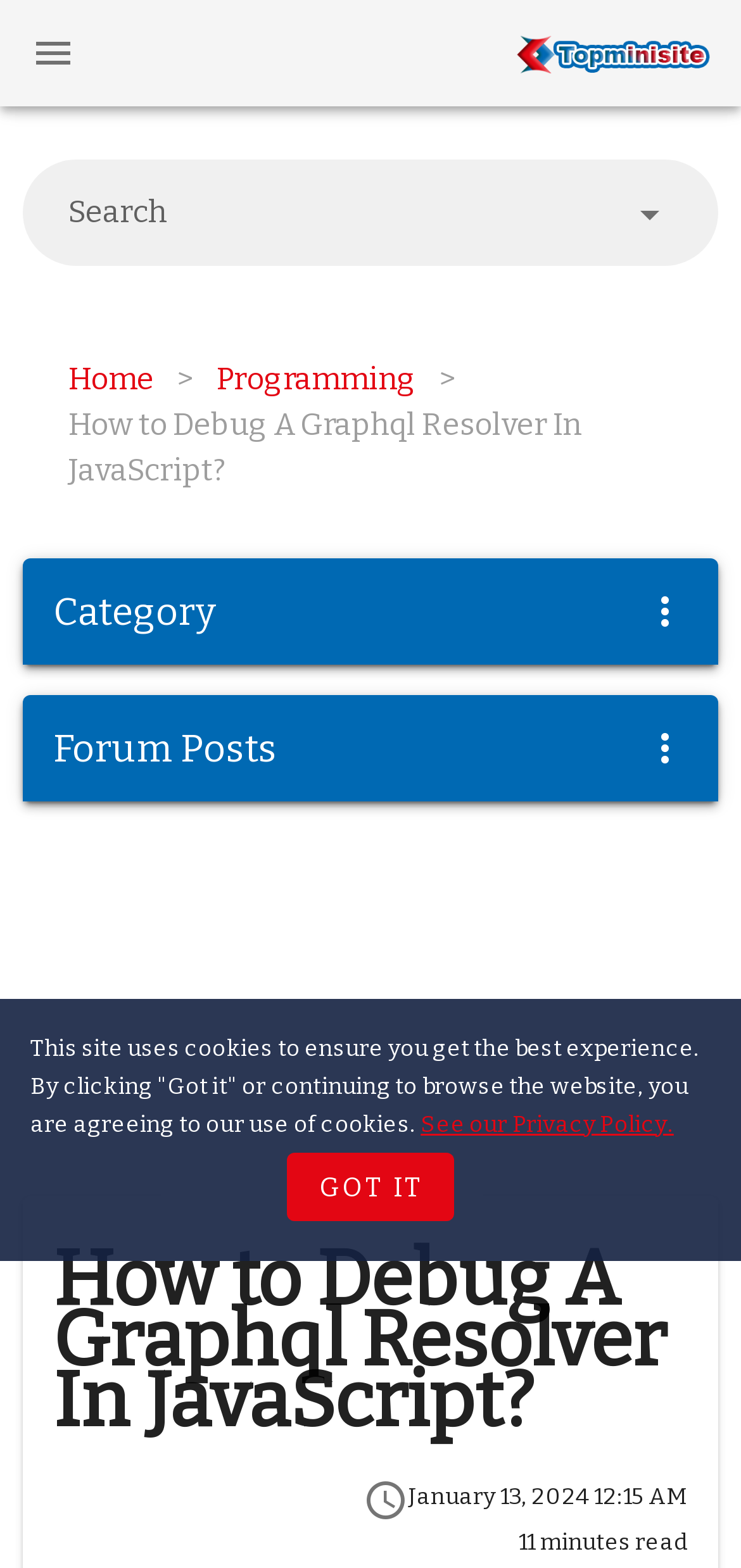What is the category of the current webpage?
Using the information from the image, provide a comprehensive answer to the question.

I determined the category by looking at the navigation links at the top of the webpage, where I found a link labeled 'Programming' next to a link labeled 'Home'. This suggests that the current webpage is categorized under 'Programming'.